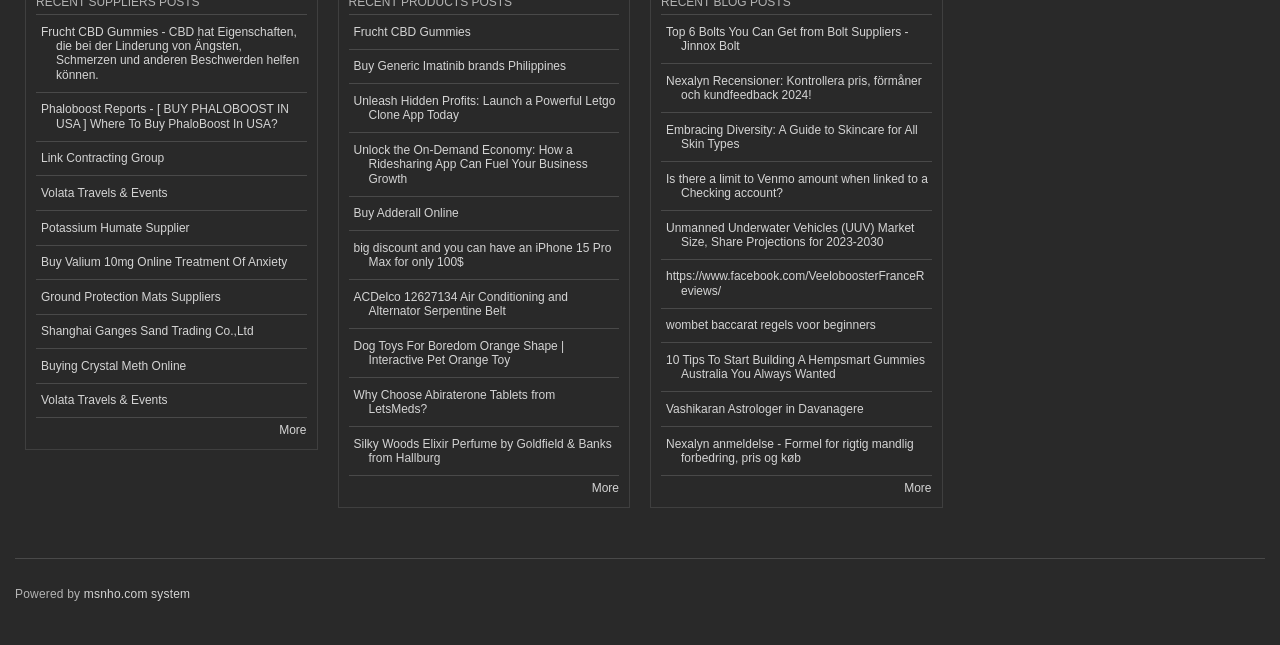What is the function of the 'More' links on the webpage?
Look at the image and respond to the question as thoroughly as possible.

The 'More' links on the webpage seem to be used to load more links in each section. When a user clicks on the 'More' link, it likely loads additional links in that section, allowing the user to access more resources and information.